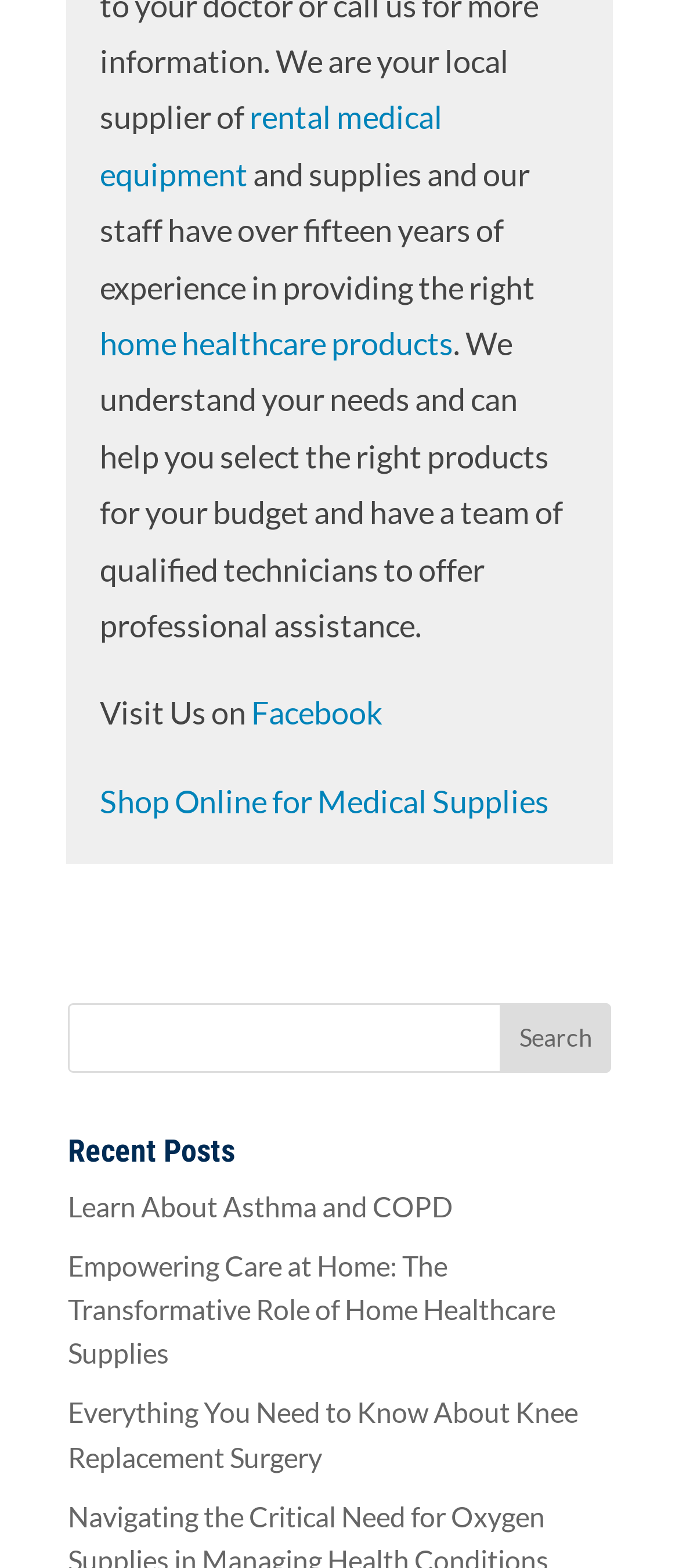Could you indicate the bounding box coordinates of the region to click in order to complete this instruction: "Read about Empowering Care at Home".

[0.1, 0.796, 0.818, 0.873]